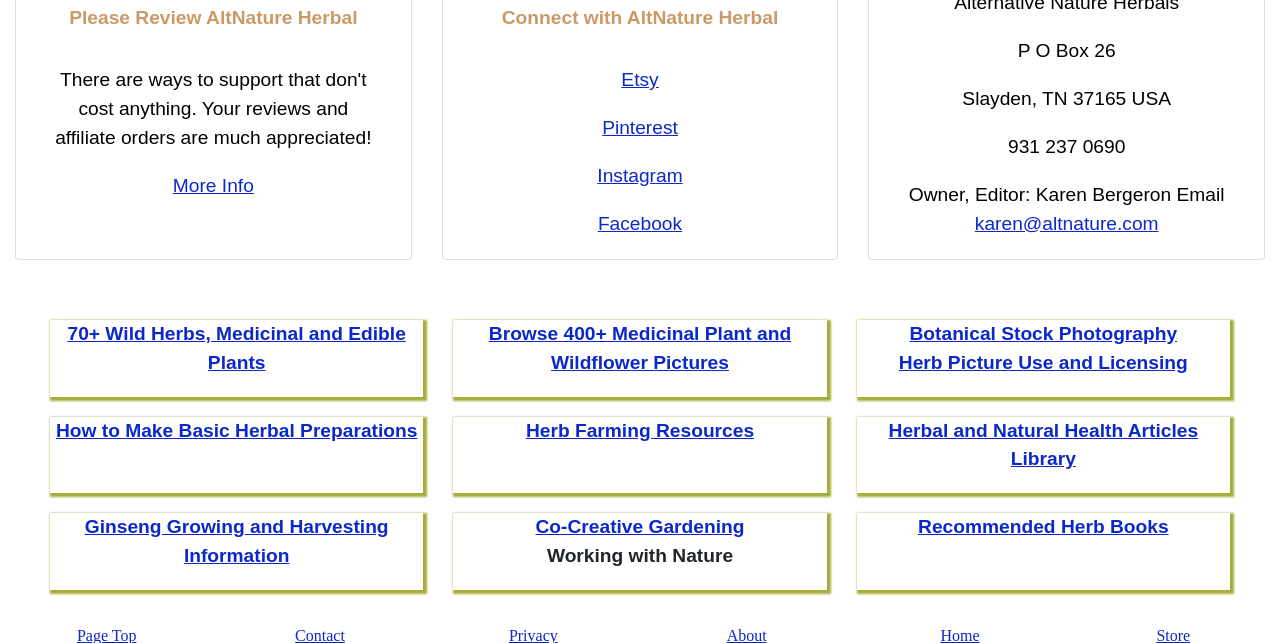Respond to the question below with a single word or phrase: How many wild herbs are mentioned on the webpage?

70+